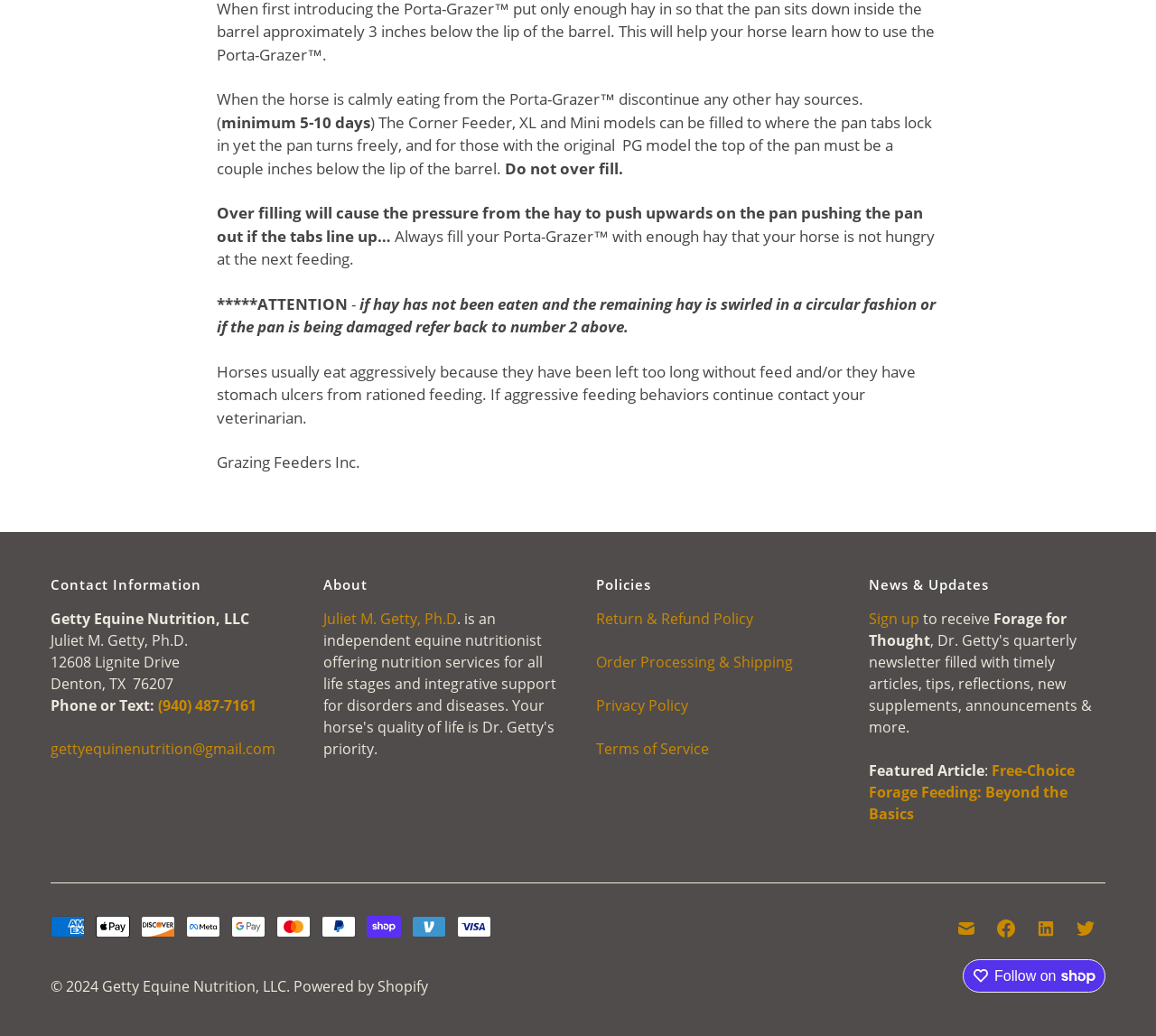Locate and provide the bounding box coordinates for the HTML element that matches this description: "Privacy Policy".

[0.516, 0.671, 0.595, 0.69]